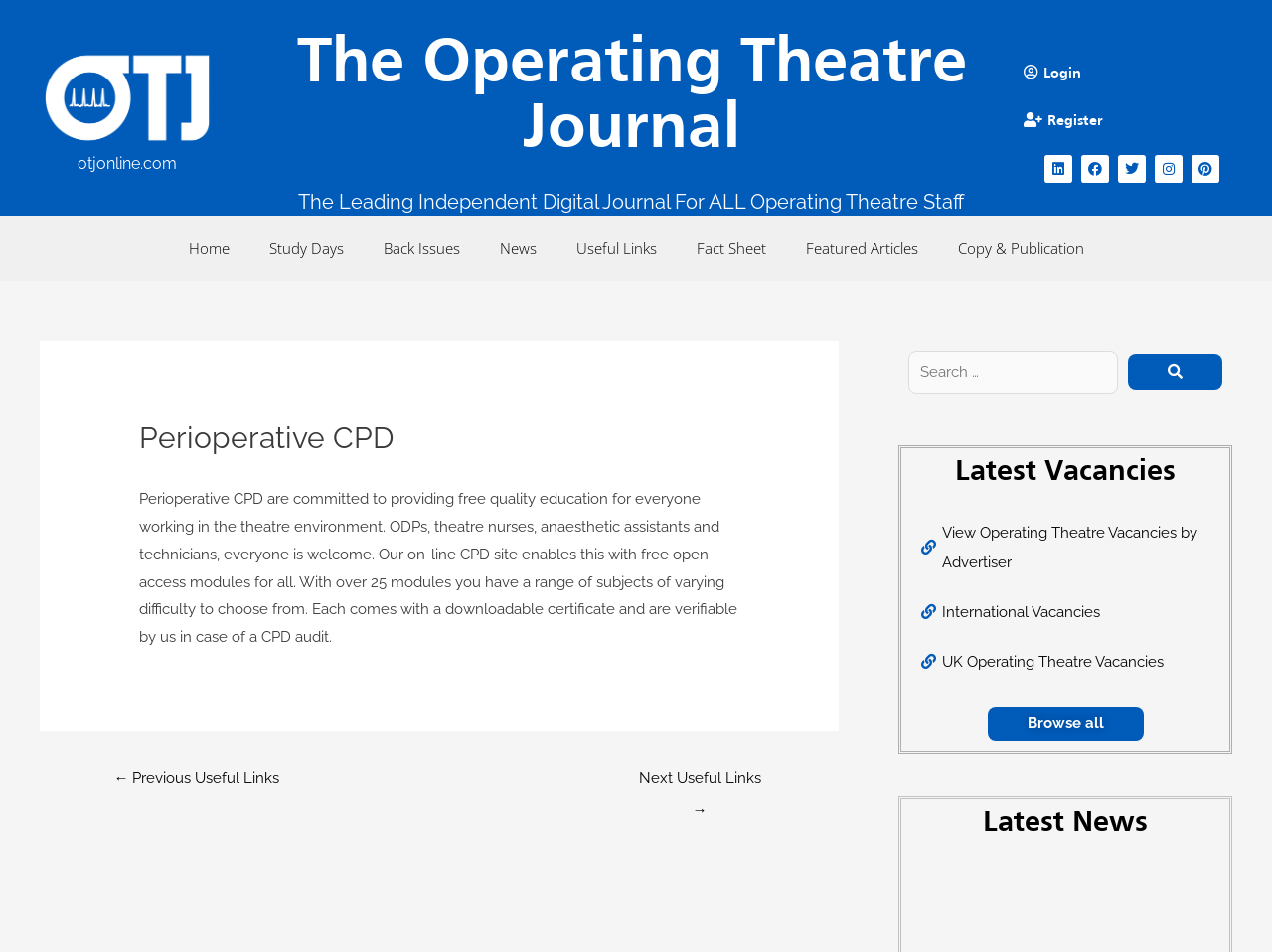Can you specify the bounding box coordinates of the area that needs to be clicked to fulfill the following instruction: "Go to the 'Home' page"?

[0.132, 0.237, 0.196, 0.285]